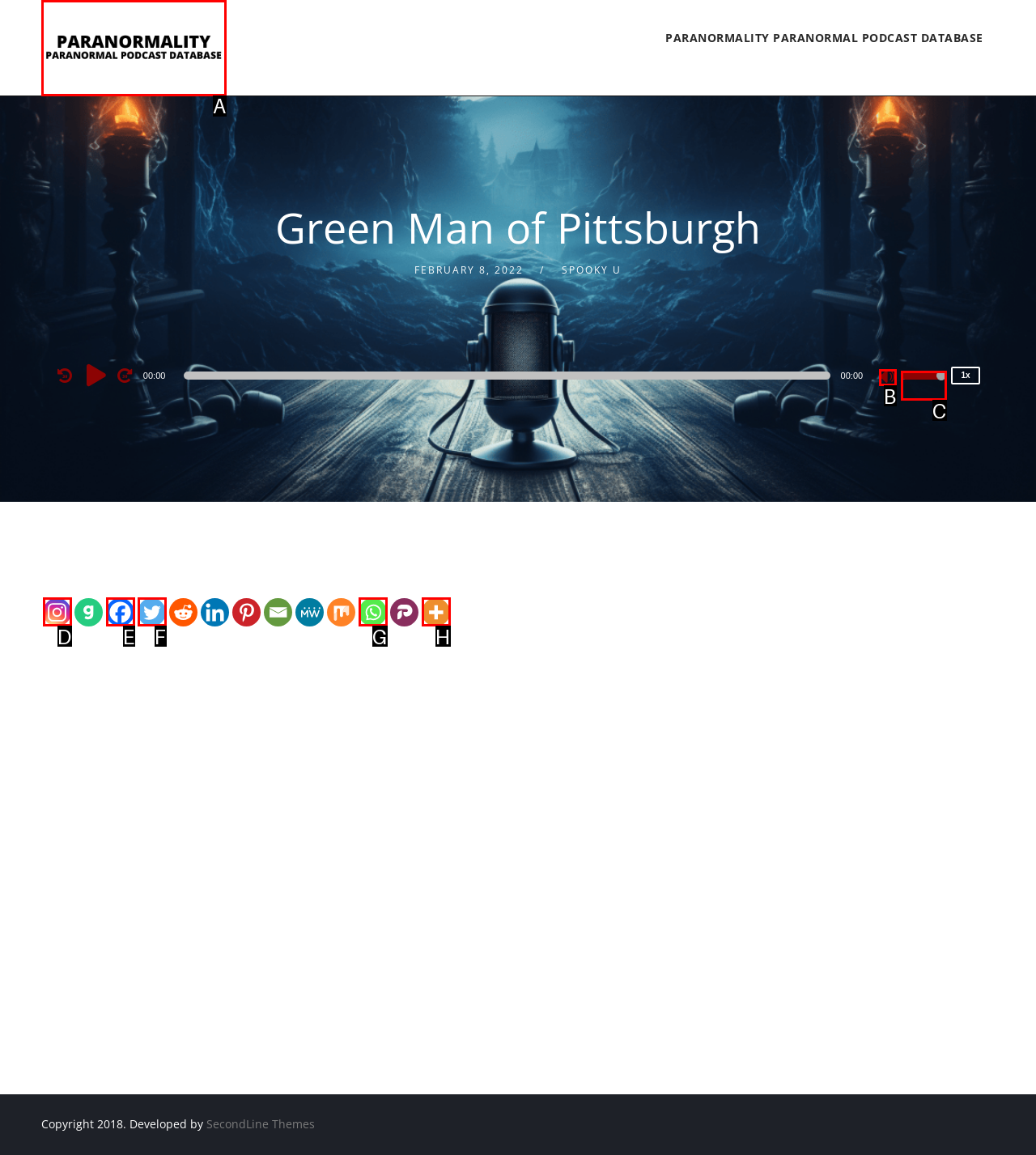Identify the correct UI element to click for this instruction: Mute the audio
Respond with the appropriate option's letter from the provided choices directly.

B